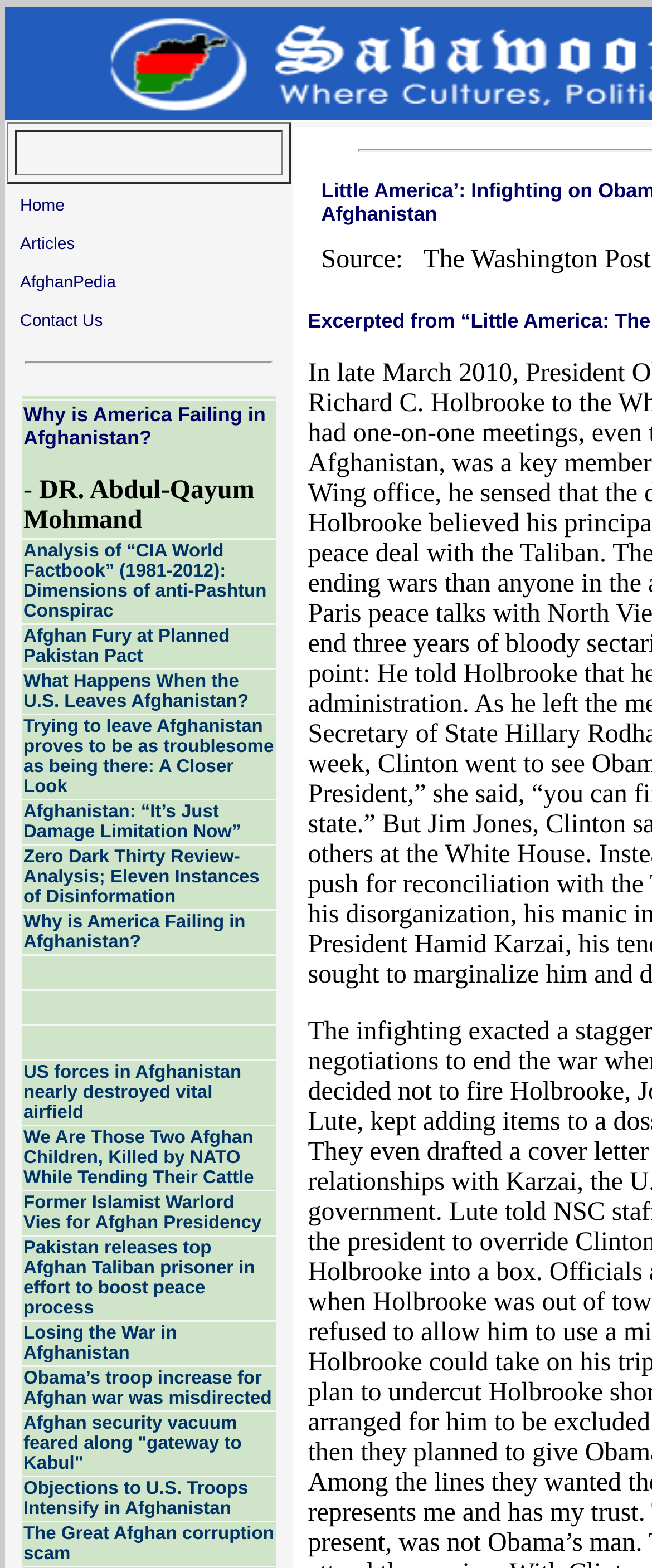Based on the element description "Contact Us", predict the bounding box coordinates of the UI element.

[0.031, 0.199, 0.158, 0.211]